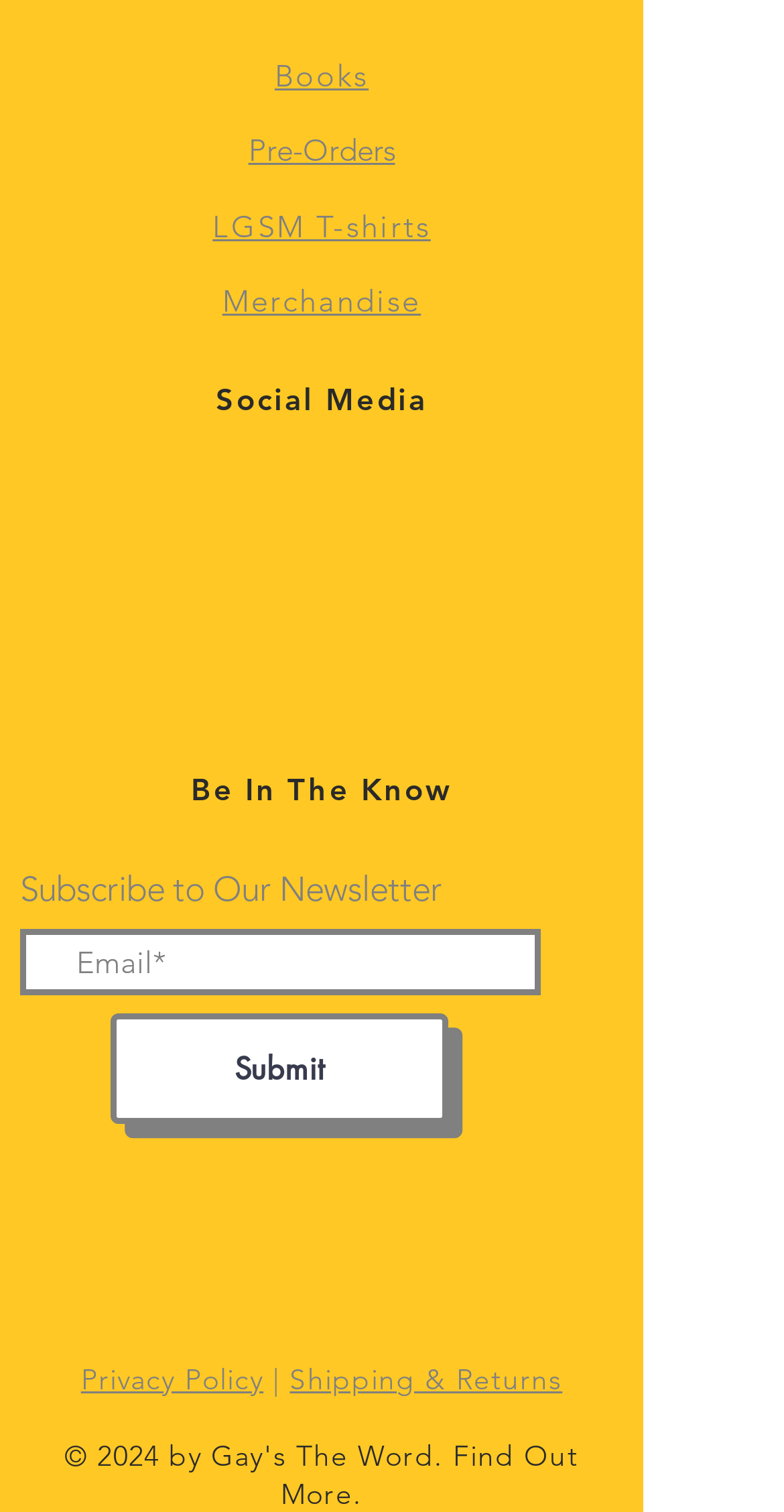What is the purpose of the 'Submit' button?
Please ensure your answer is as detailed and informative as possible.

The 'Submit' button is located next to the 'Email*' textbox, which suggests that its purpose is to submit the email address to subscribe to the newsletter.